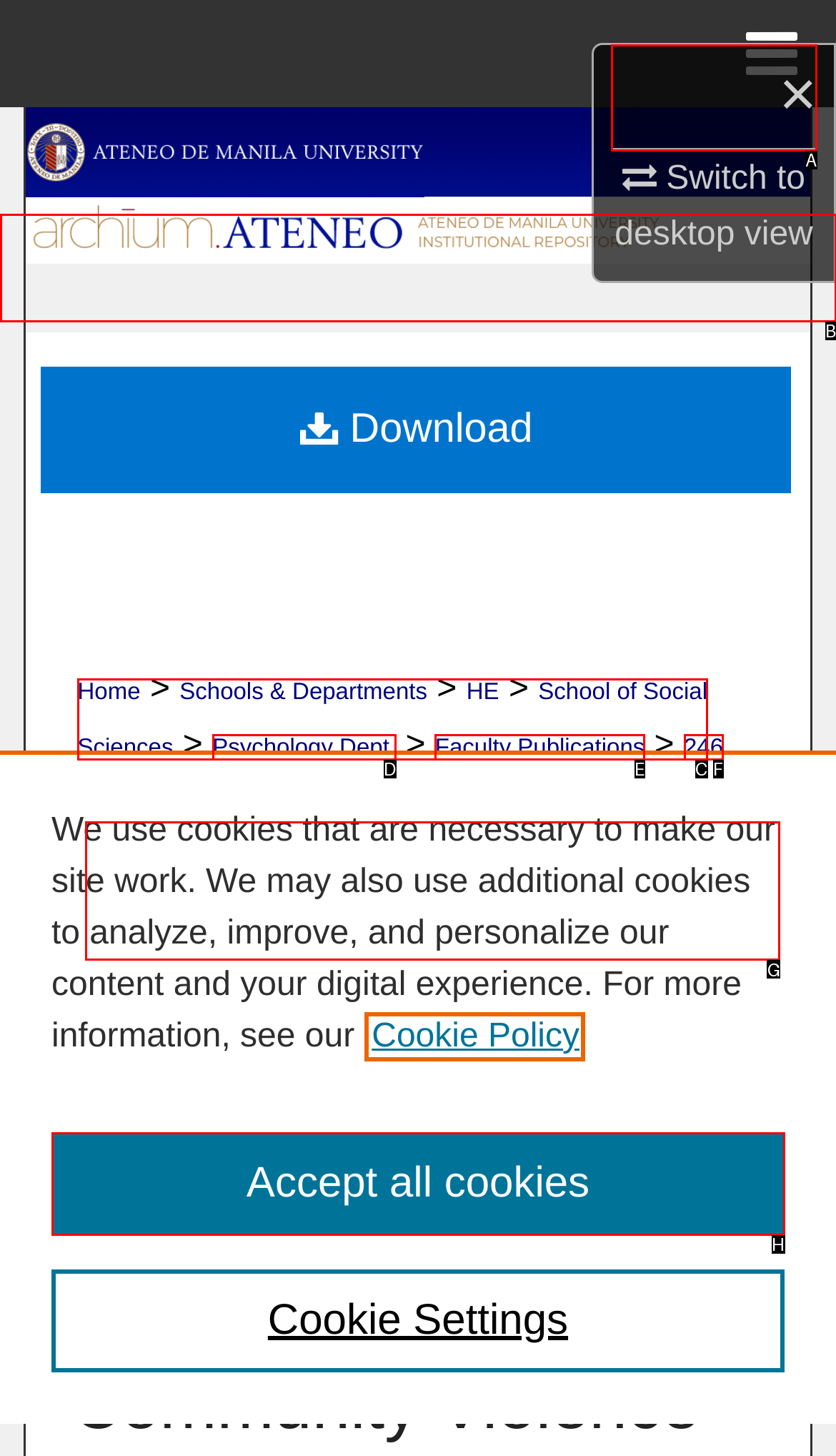Select the letter associated with the UI element you need to click to perform the following action: Browse Collections
Reply with the correct letter from the options provided.

B